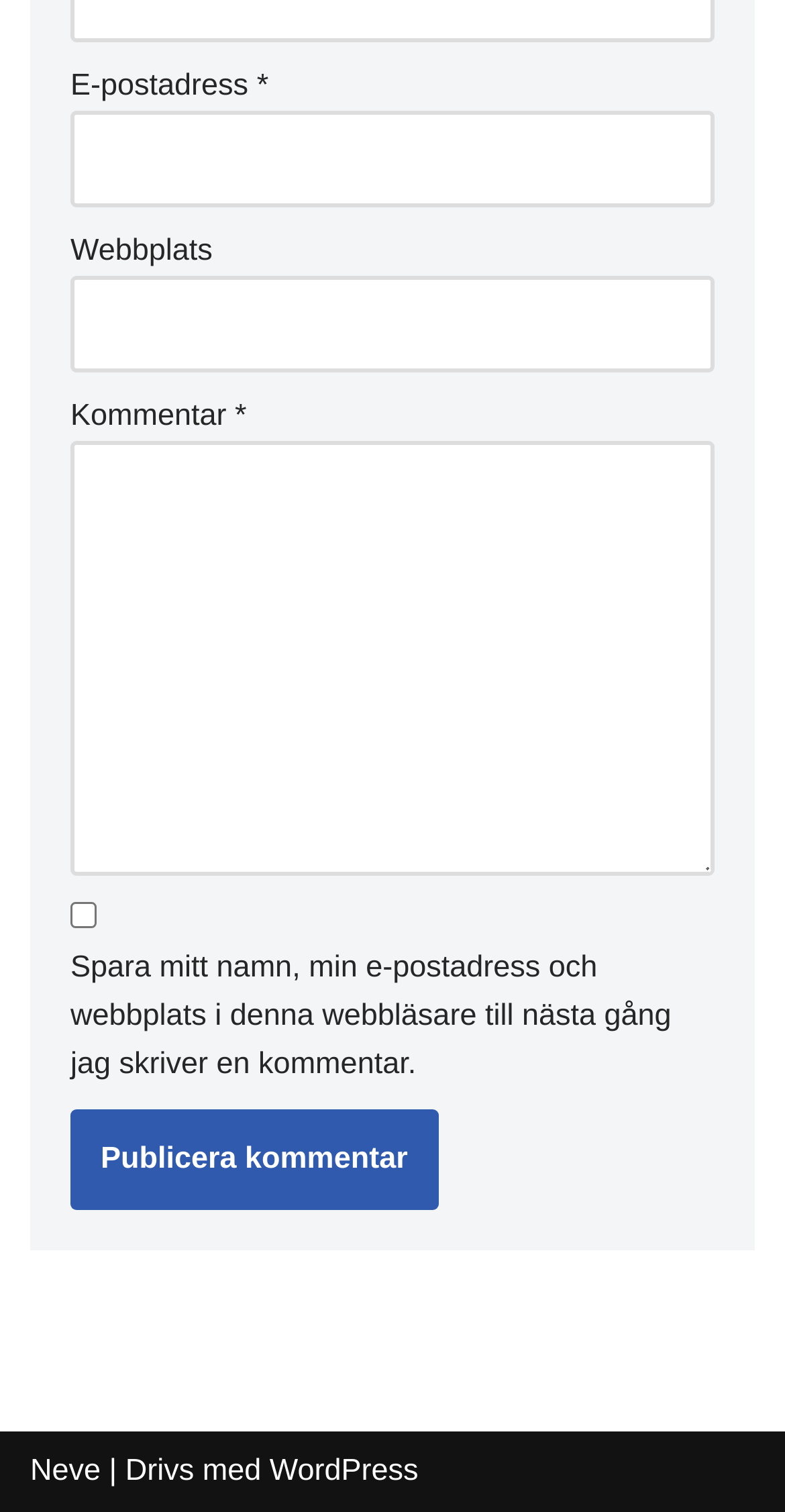What platform is the website built on?
Use the screenshot to answer the question with a single word or phrase.

WordPress